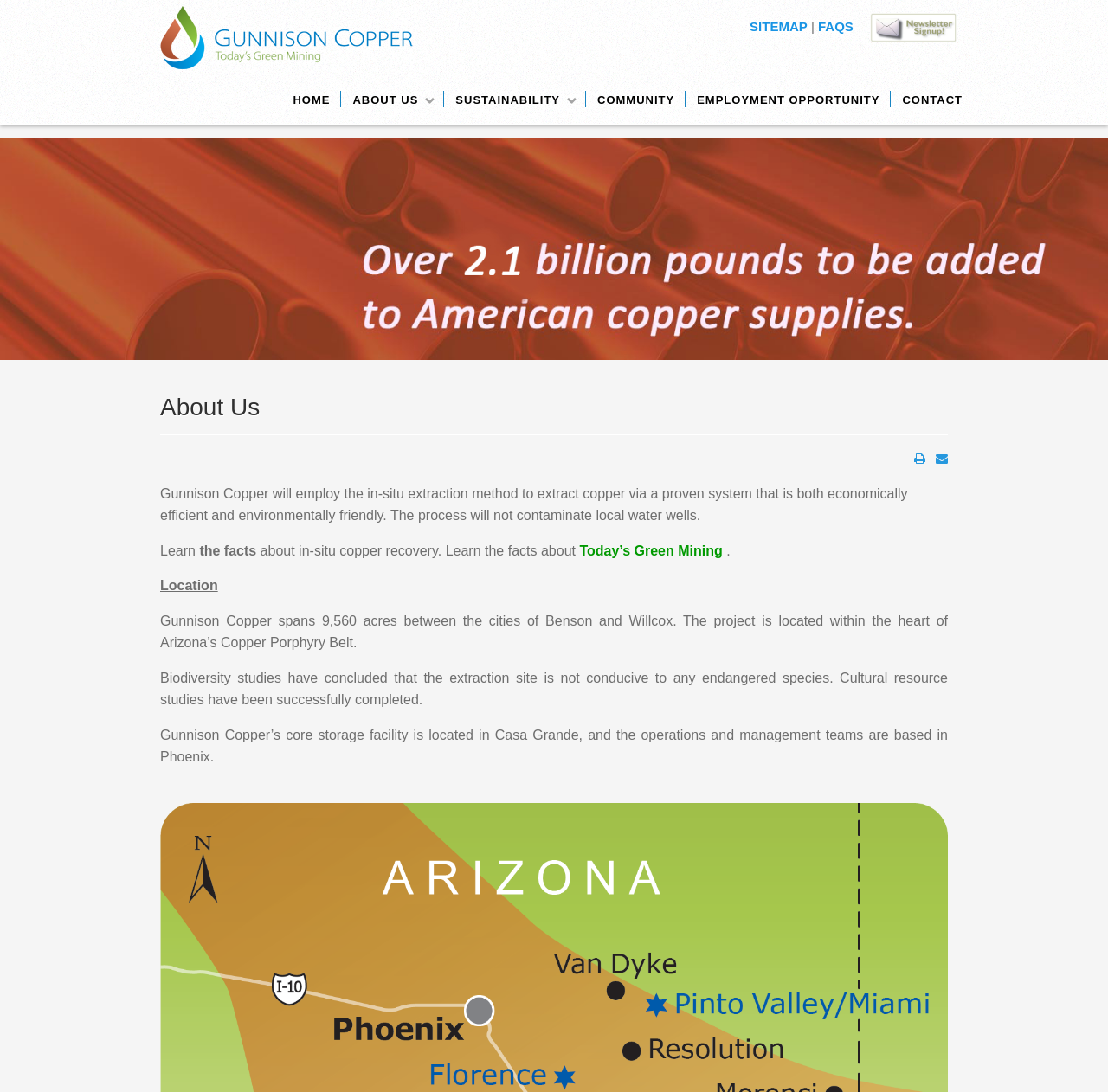Could you specify the bounding box coordinates for the clickable section to complete the following instruction: "go to home page"?

[0.258, 0.077, 0.304, 0.113]